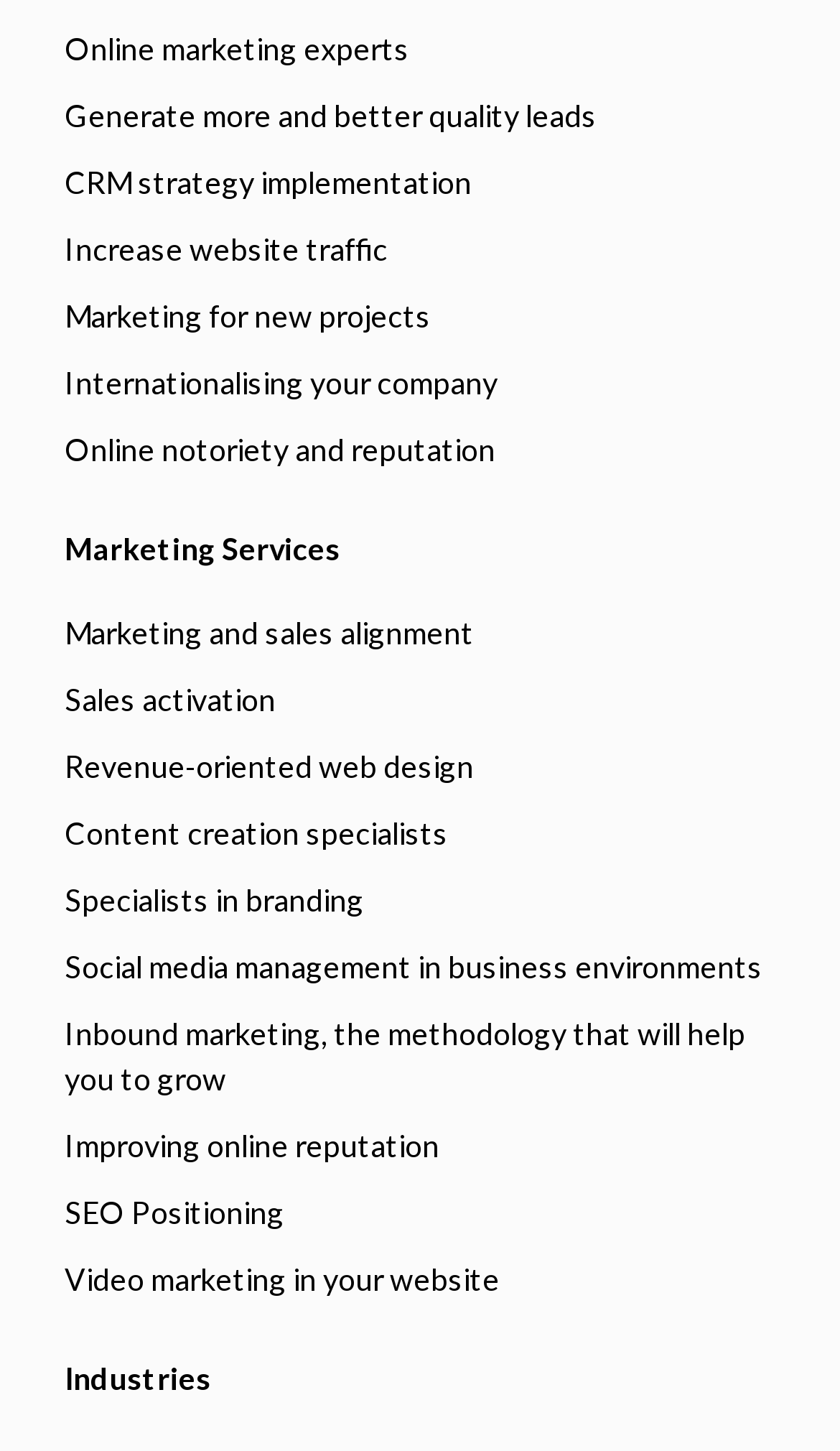What is the last service listed under 'Marketing Services'?
Based on the visual, give a brief answer using one word or a short phrase.

Video marketing in your website